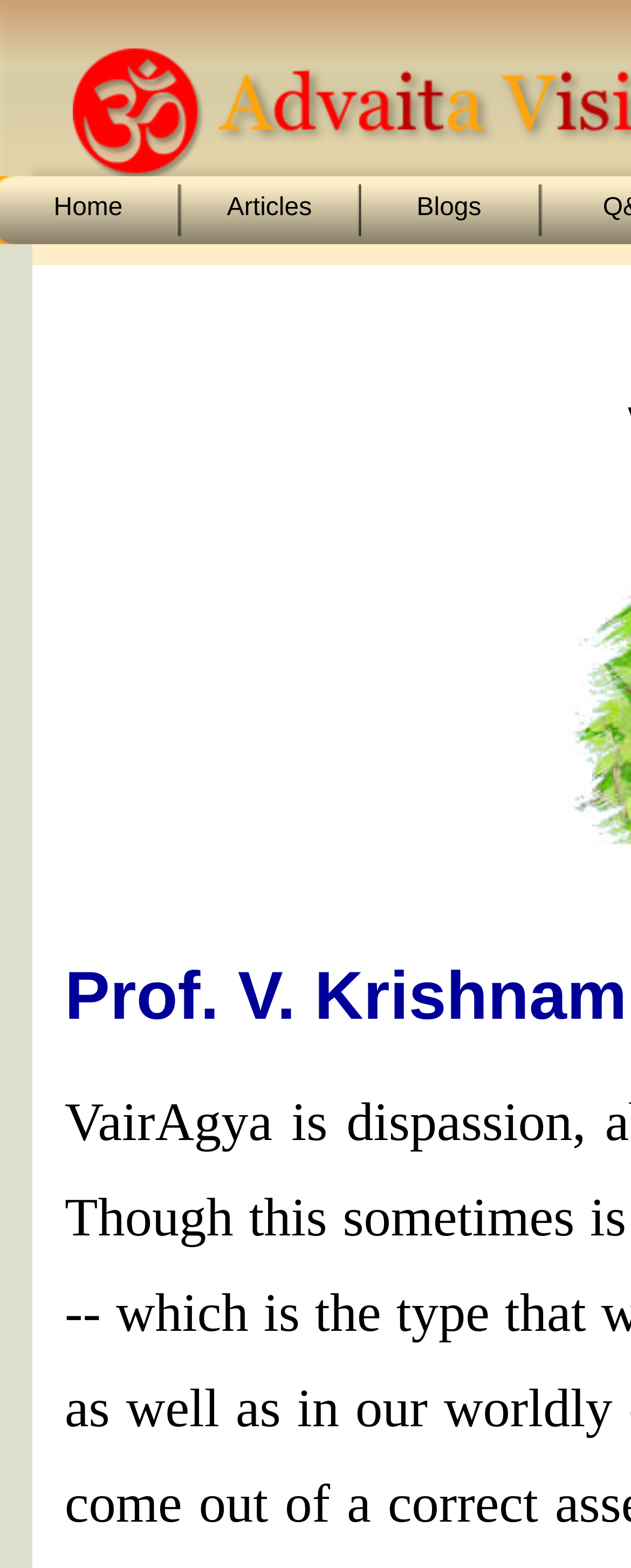Determine the bounding box for the UI element described here: "Blogs".

[0.585, 0.124, 0.838, 0.144]